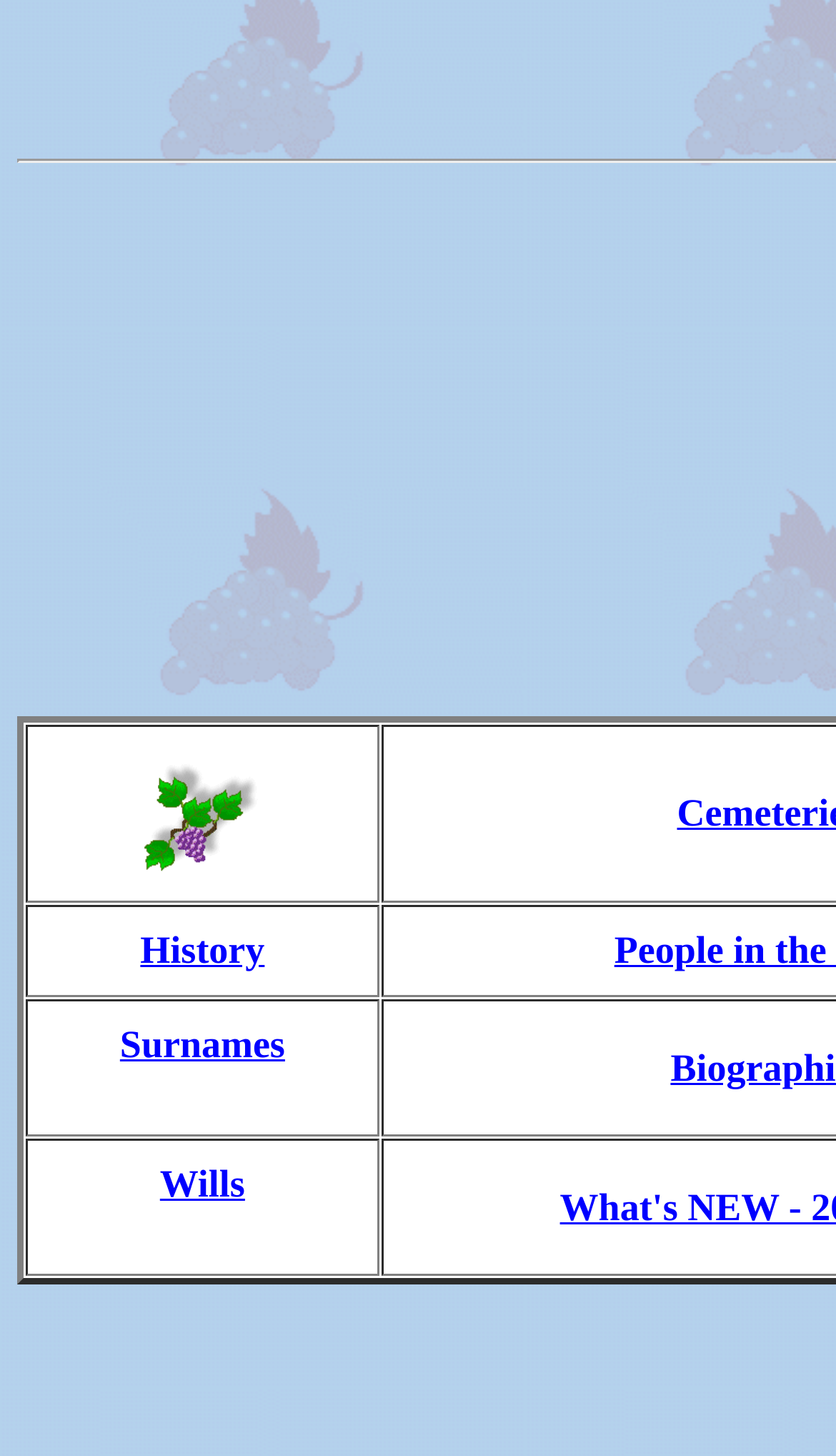How many links are there in total?
Based on the visual content, answer with a single word or a brief phrase.

3